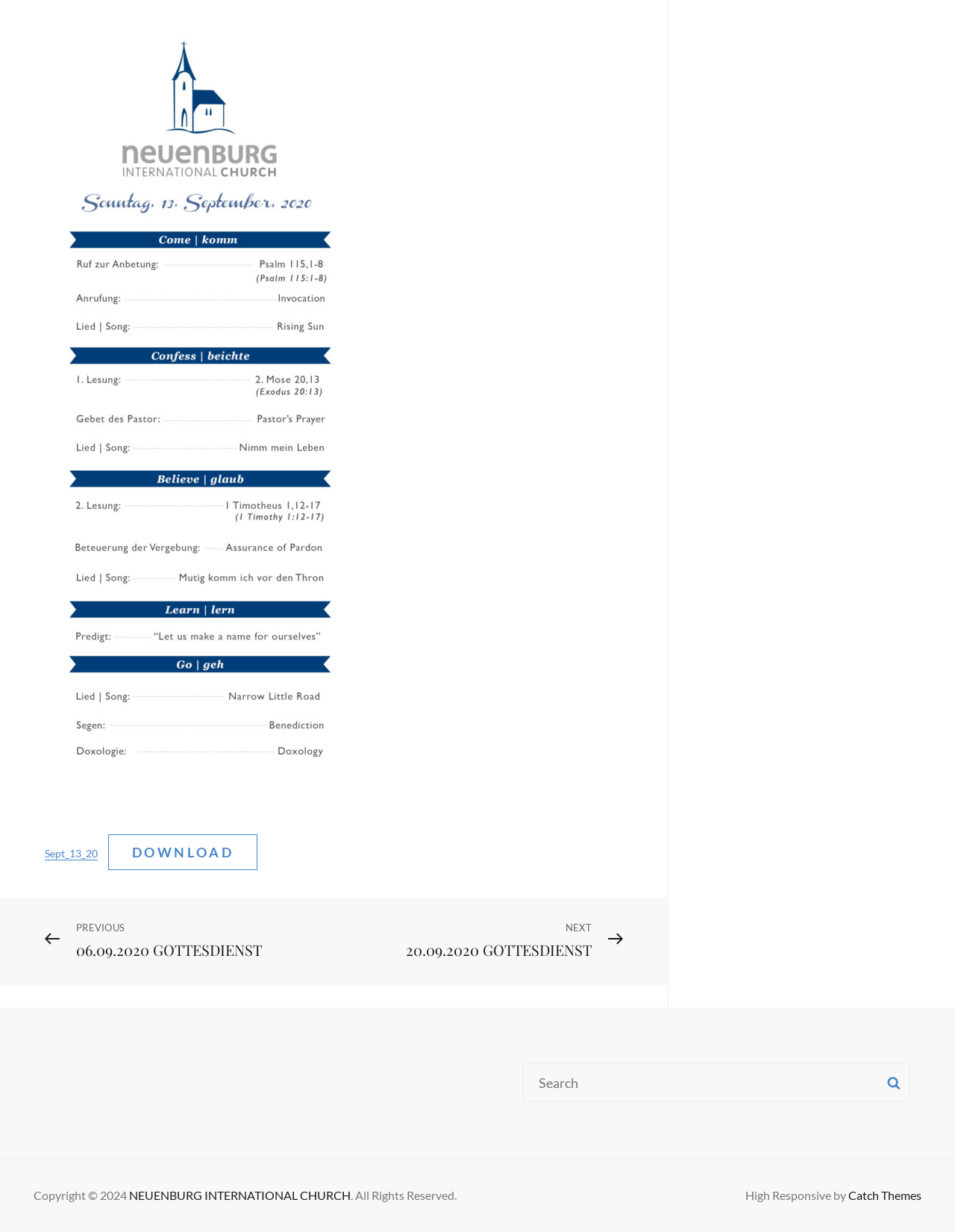Please identify the bounding box coordinates of the element that needs to be clicked to execute the following command: "visit NEUENBURG INTERNATIONAL CHURCH website". Provide the bounding box using four float numbers between 0 and 1, formatted as [left, top, right, bottom].

[0.135, 0.965, 0.367, 0.976]